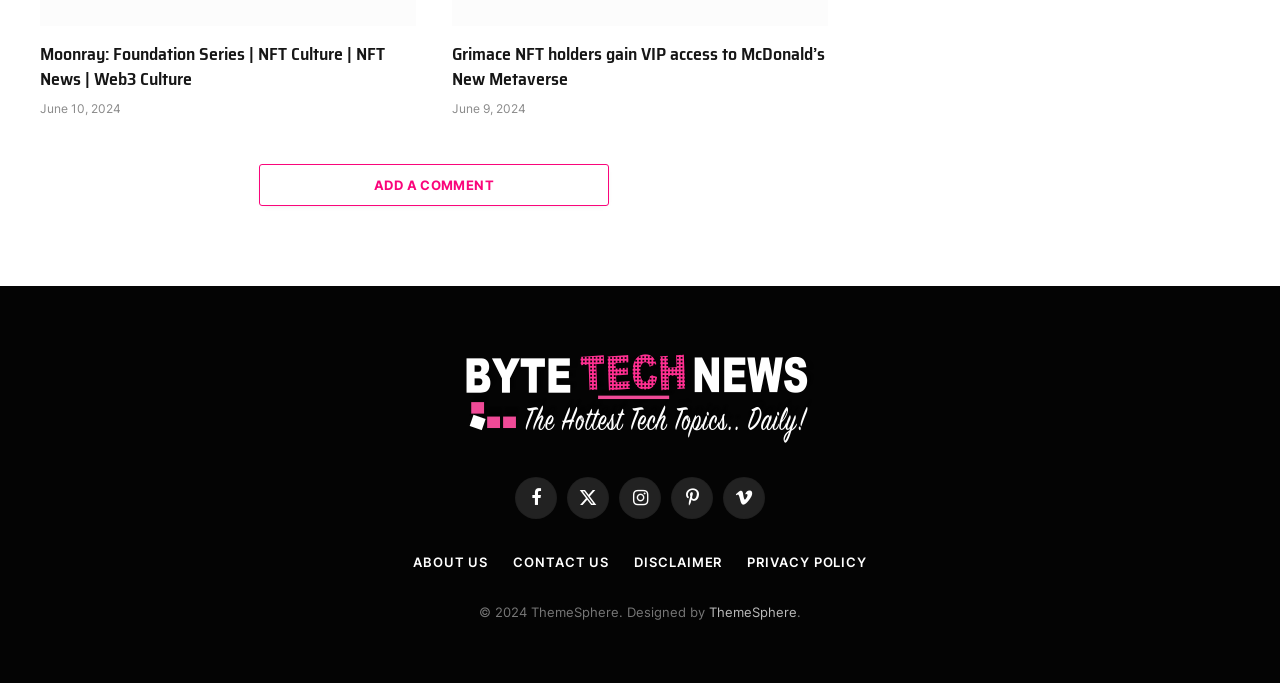Identify the bounding box coordinates of the clickable region necessary to fulfill the following instruction: "Click on the 'ABOUT US' link". The bounding box coordinates should be four float numbers between 0 and 1, i.e., [left, top, right, bottom].

[0.323, 0.811, 0.381, 0.834]